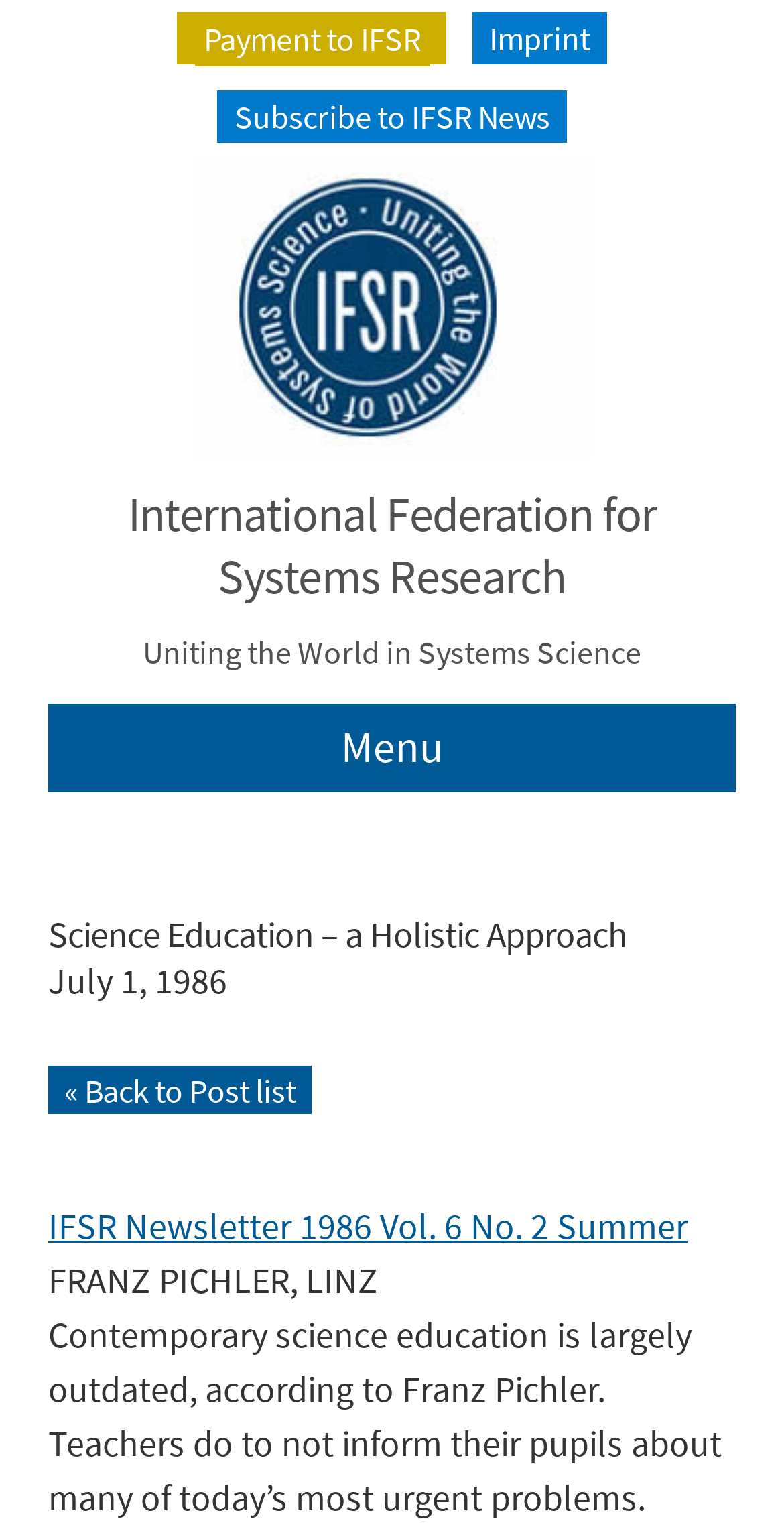Locate the bounding box coordinates for the element described below: "Imprint". The coordinates must be four float values between 0 and 1, formatted as [left, top, right, bottom].

[0.624, 0.012, 0.752, 0.038]